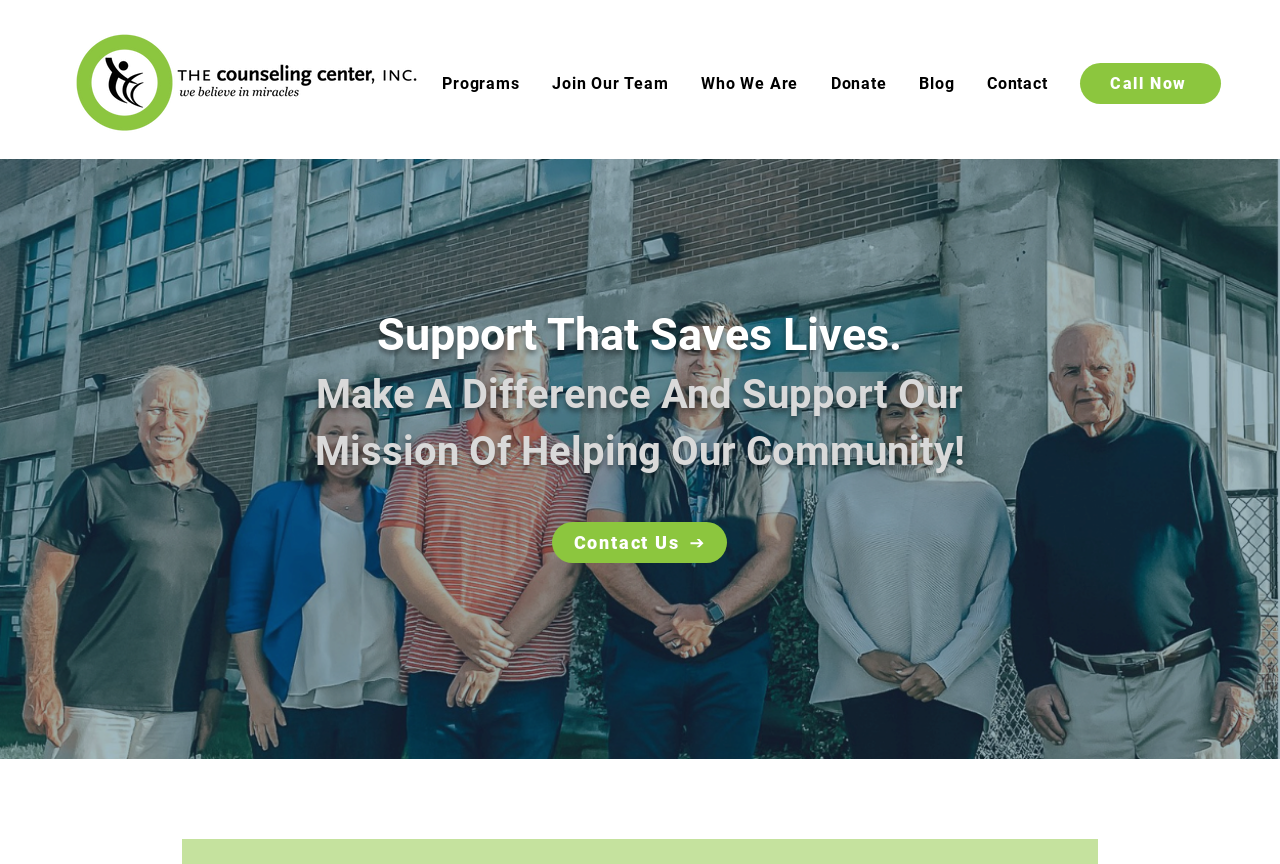Provide a single word or phrase to answer the given question: 
What is the call-to-action button?

Call Now